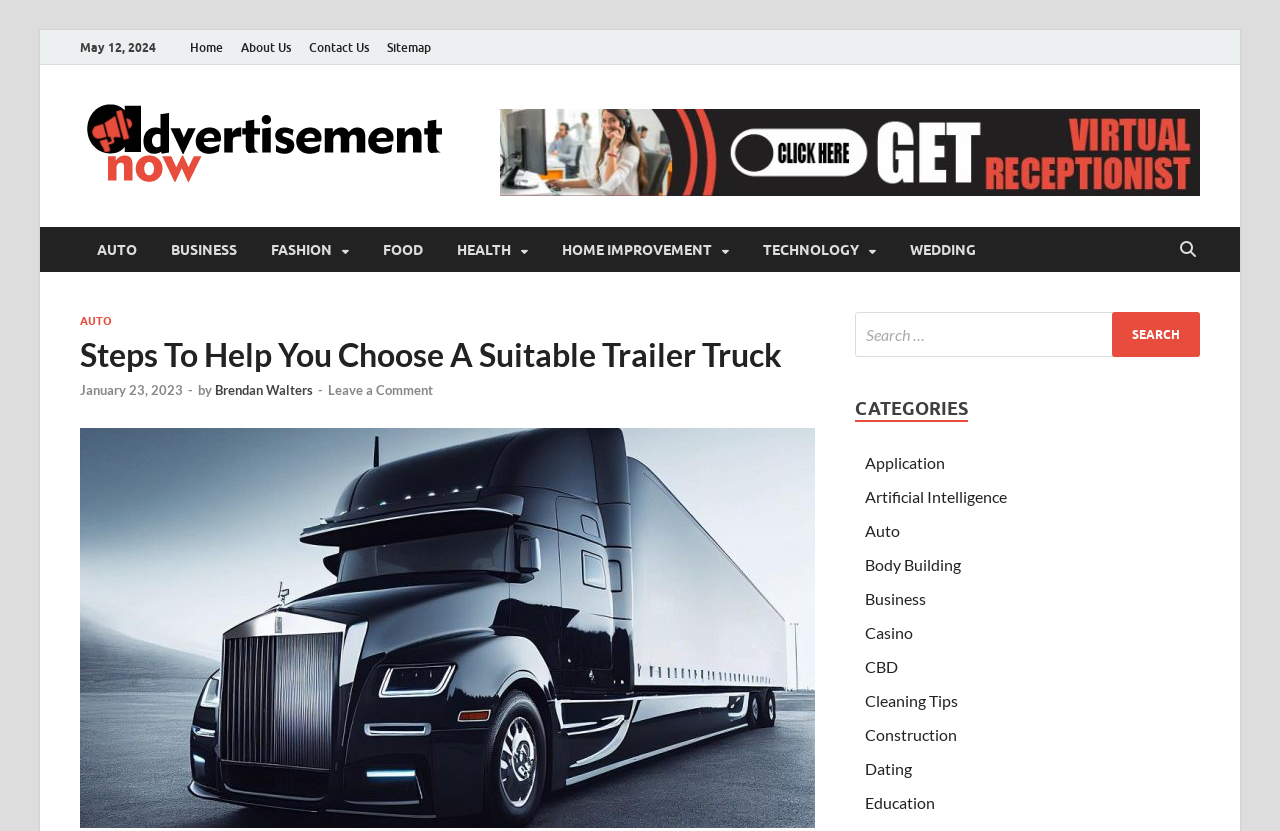Locate the bounding box coordinates of the clickable area to execute the instruction: "Click on the Libya Tribune link". Provide the coordinates as four float numbers between 0 and 1, represented as [left, top, right, bottom].

None